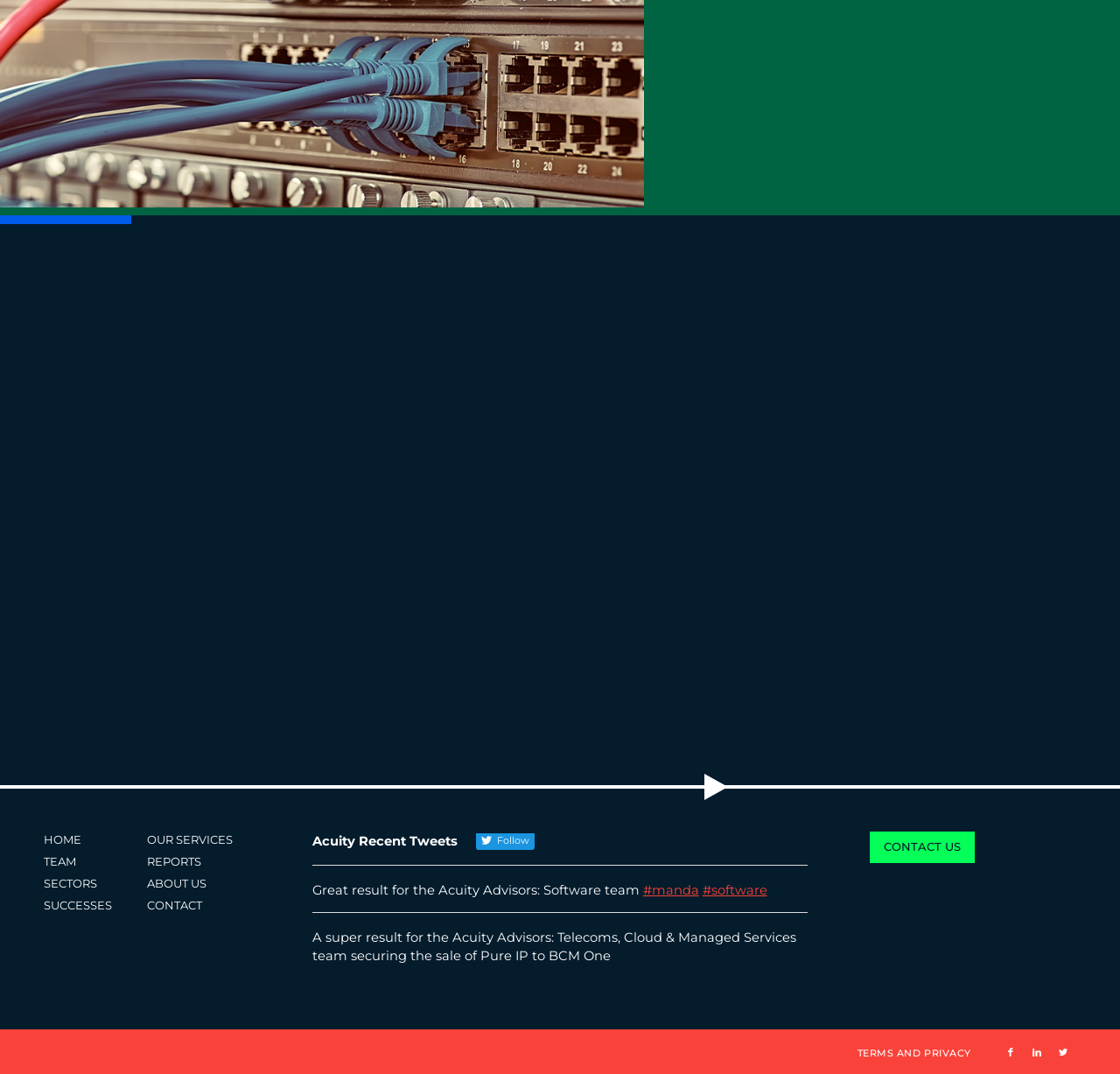Please identify the bounding box coordinates of the clickable area that will allow you to execute the instruction: "Follow Acuity on Twitter".

[0.938, 0.968, 0.961, 0.992]